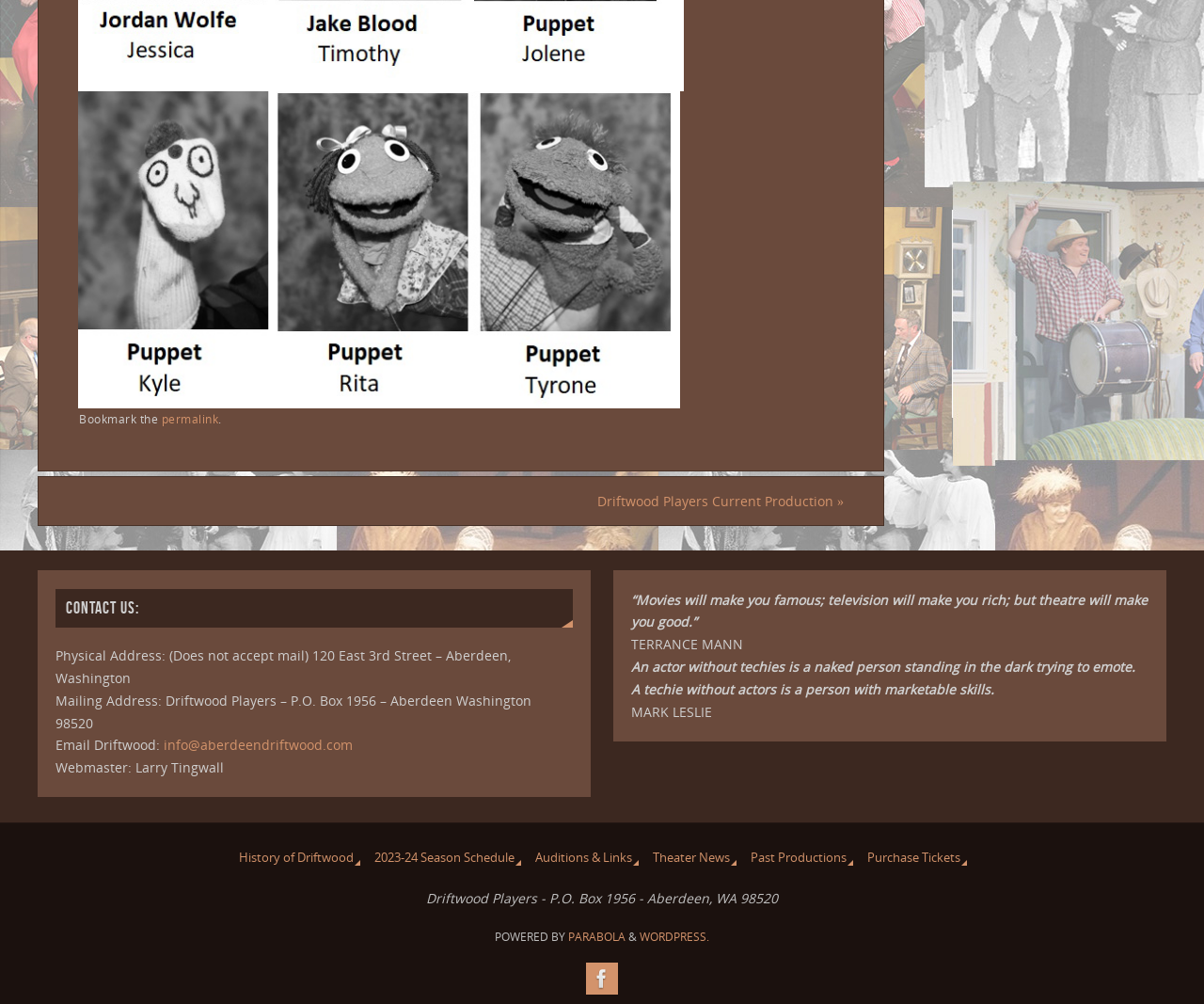Give a short answer using one word or phrase for the question:
What is the link to purchase tickets for Driftwood Players' productions?

Purchase Tickets